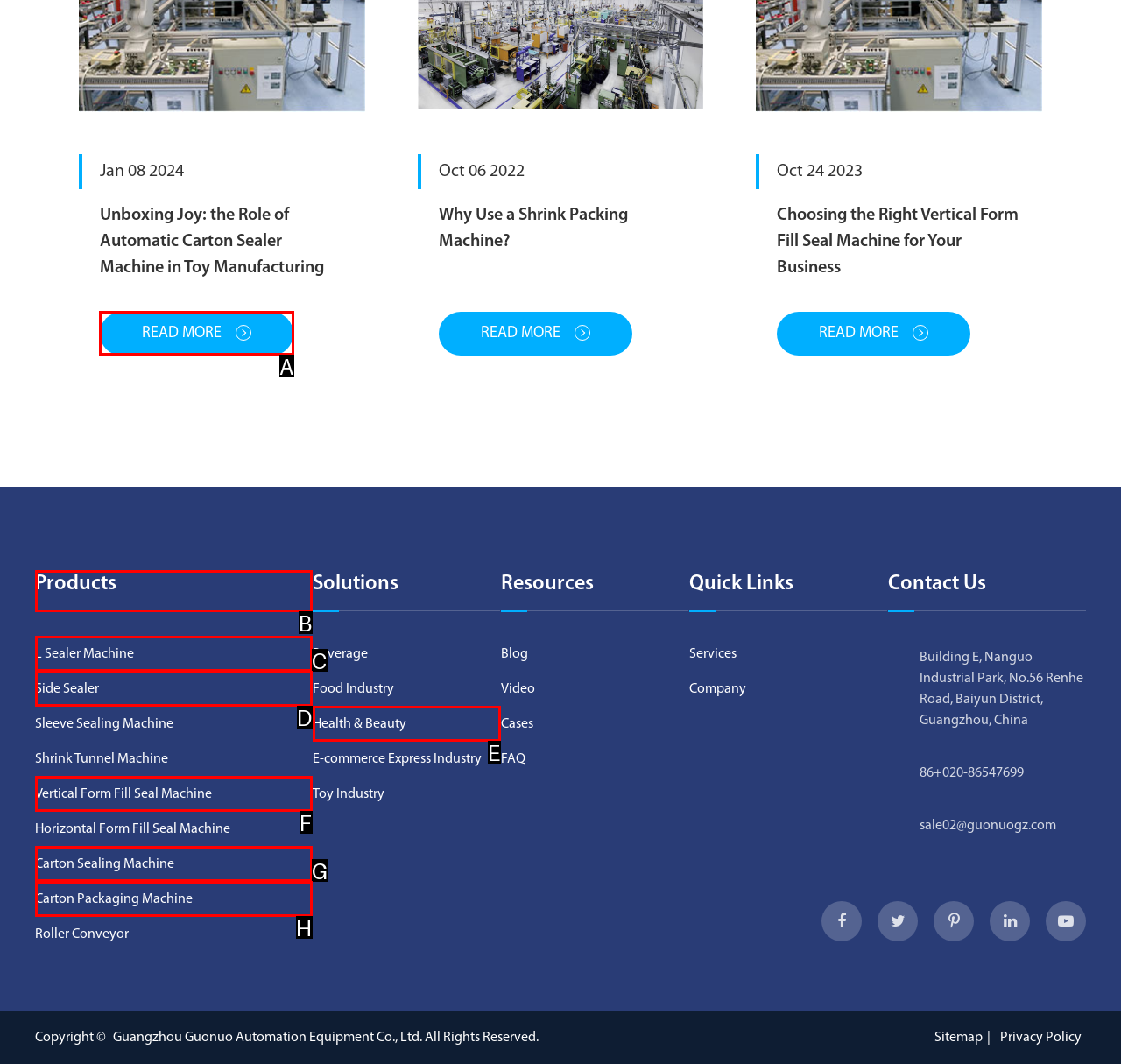Choose the HTML element that should be clicked to achieve this task: Read more about Unboxing Joy: the Role of Automatic Carton Sealer Machine in Toy Manufacturing
Respond with the letter of the correct choice.

A